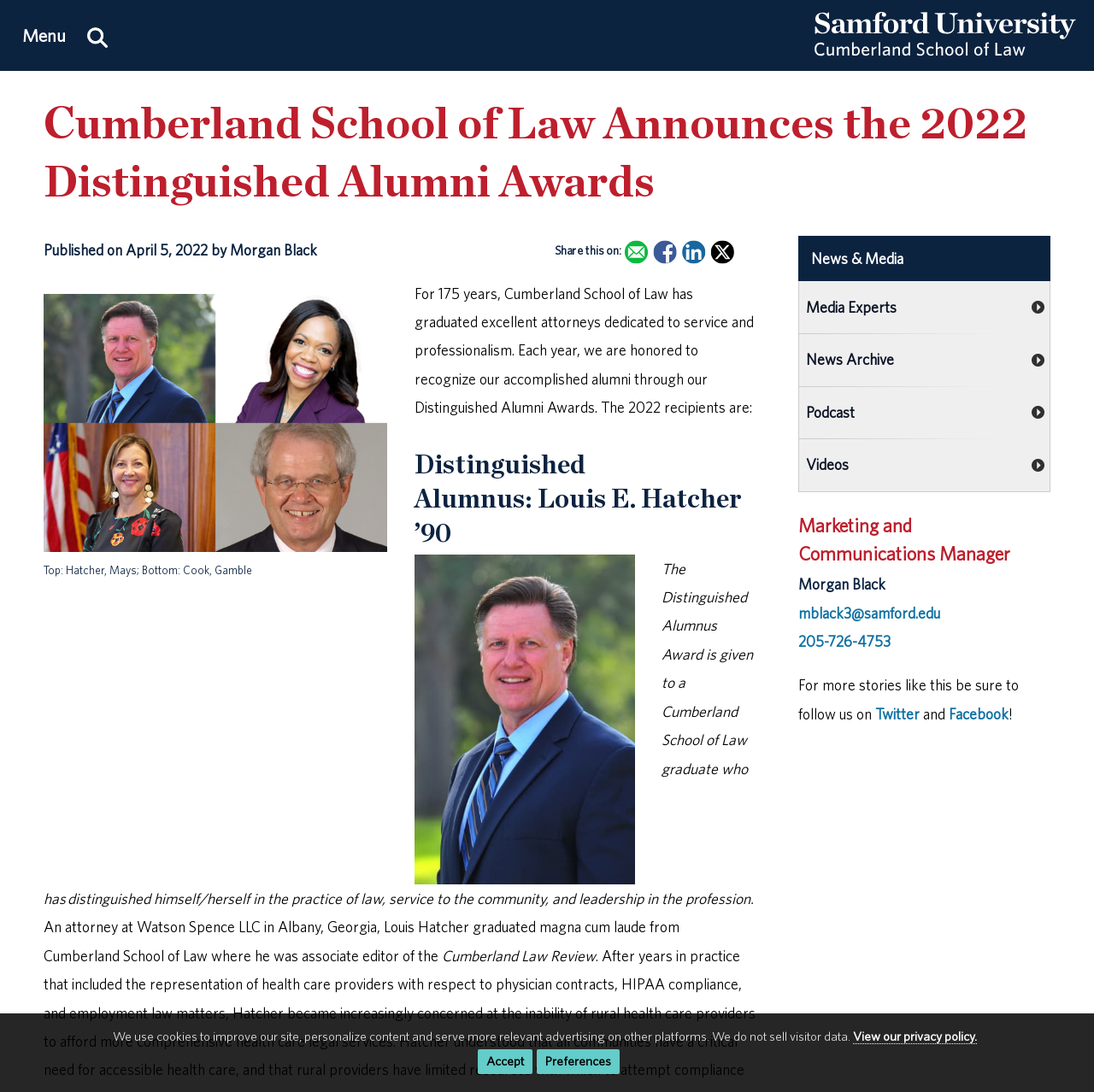Provide the bounding box coordinates of the HTML element described by the text: "Media Experts".

[0.731, 0.257, 0.959, 0.306]